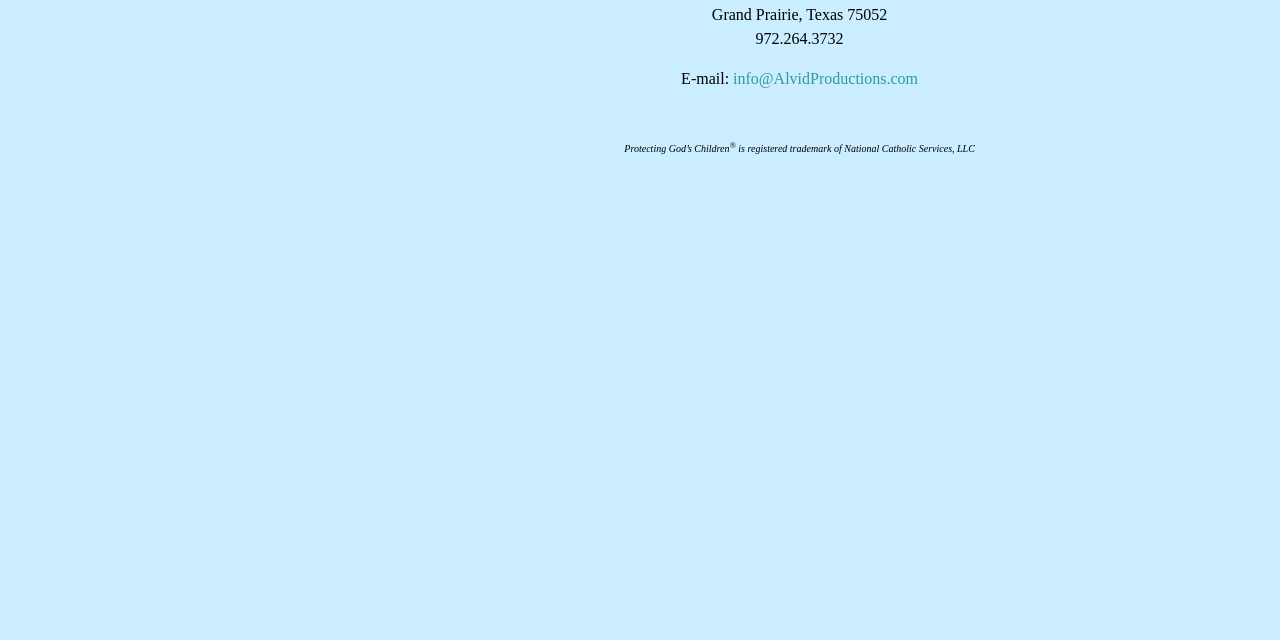Determine the bounding box for the UI element described here: "info@AlvidProductions.com".

[0.573, 0.109, 0.717, 0.136]